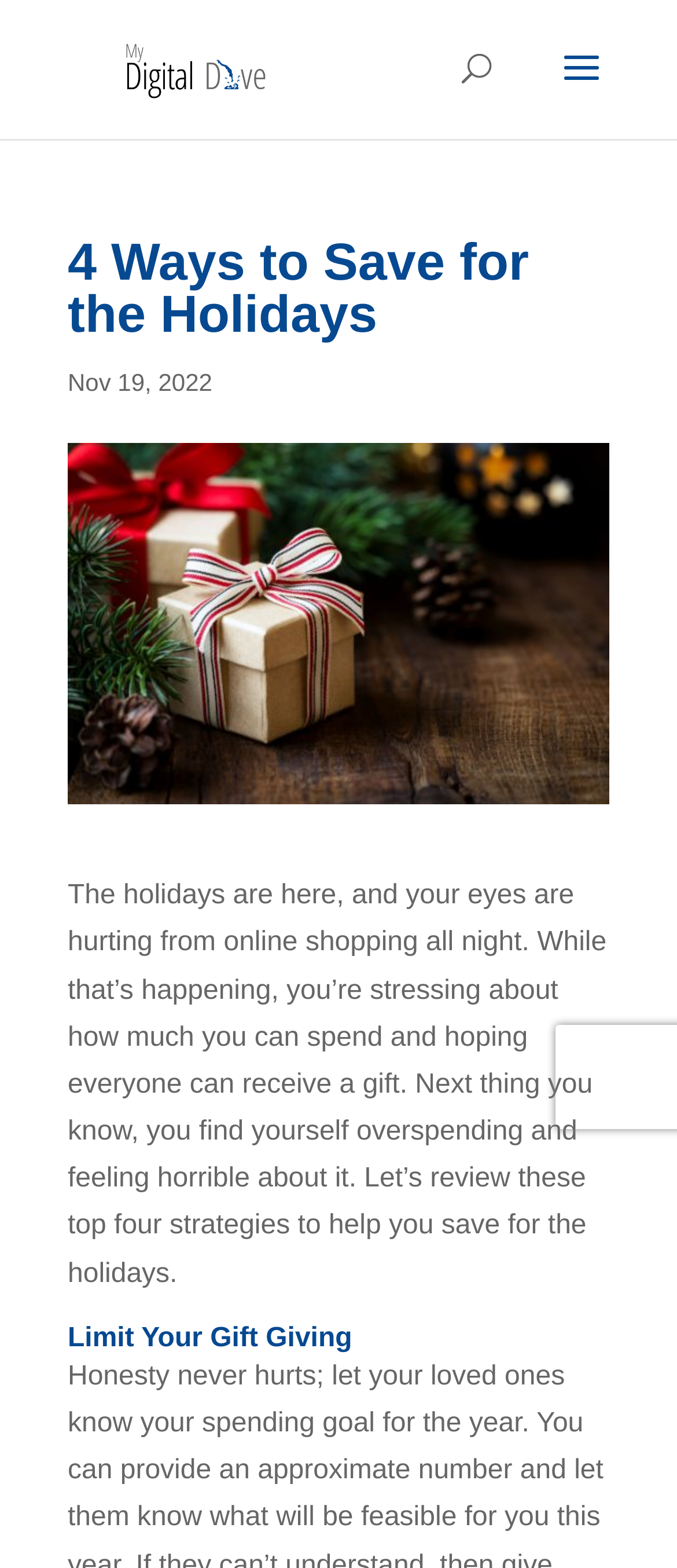What is the purpose of the search bar?
Look at the screenshot and respond with a single word or phrase.

To search the website